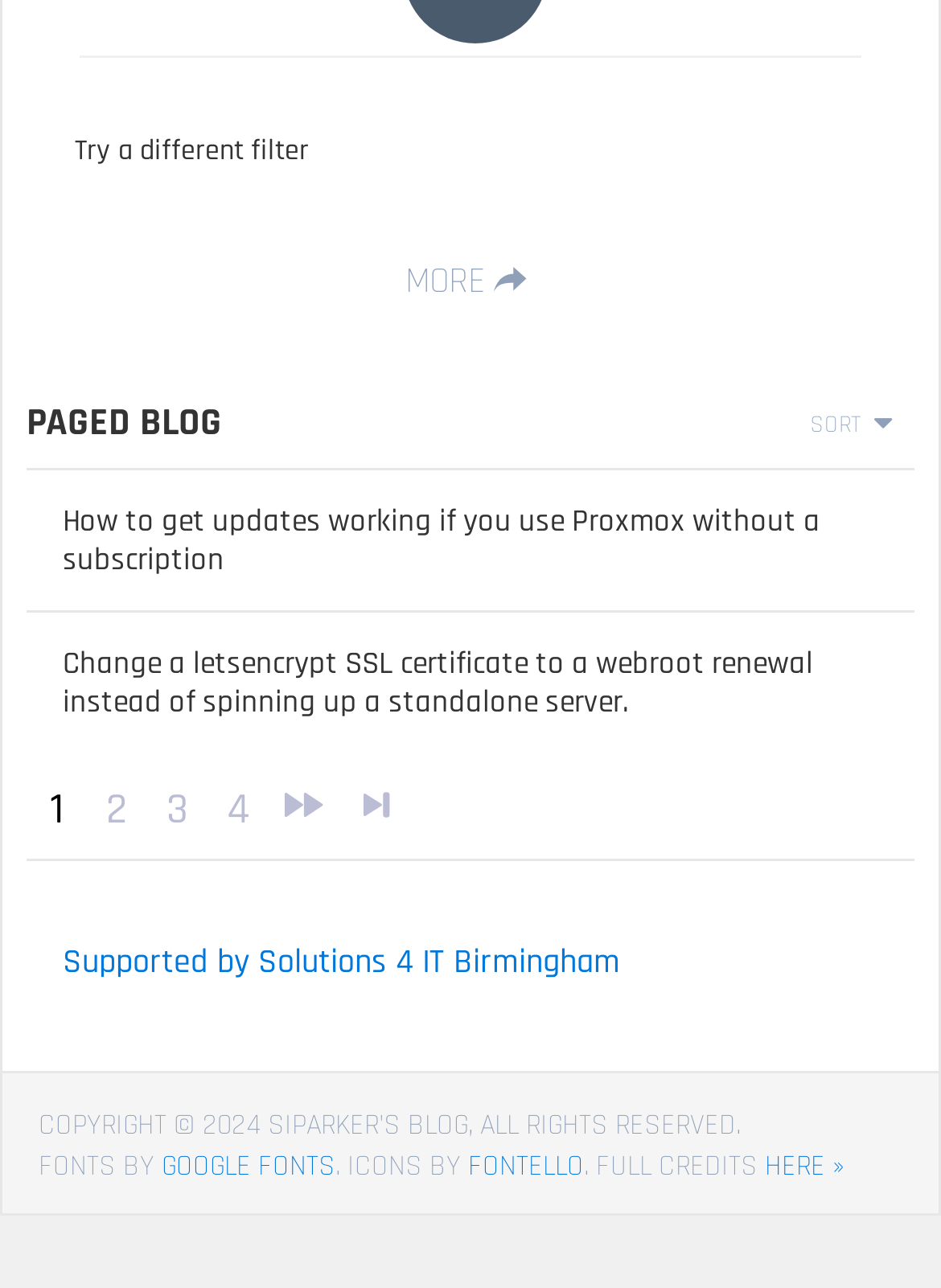Locate the bounding box coordinates of the clickable part needed for the task: "Click on 'MORE'".

[0.028, 0.17, 0.972, 0.238]